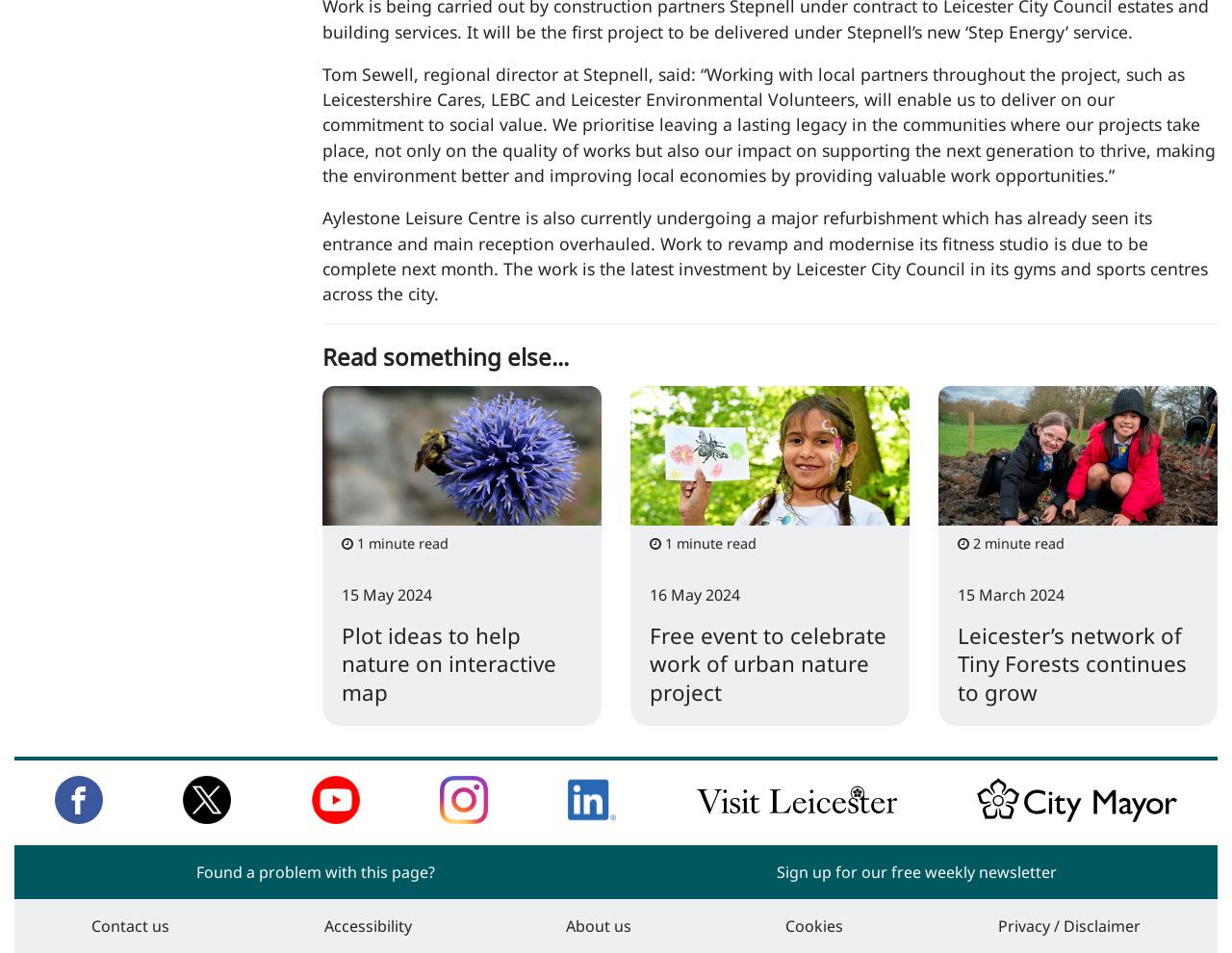What is the purpose of the project mentioned in the first quote?
Please provide a comprehensive answer based on the contents of the image.

The question asks for the purpose of the project mentioned in the first quote. By reading the StaticText element with ID 273, we can find the quote from Tom Sewell, which mentions that the project aims to 'deliver on our commitment to social value'.